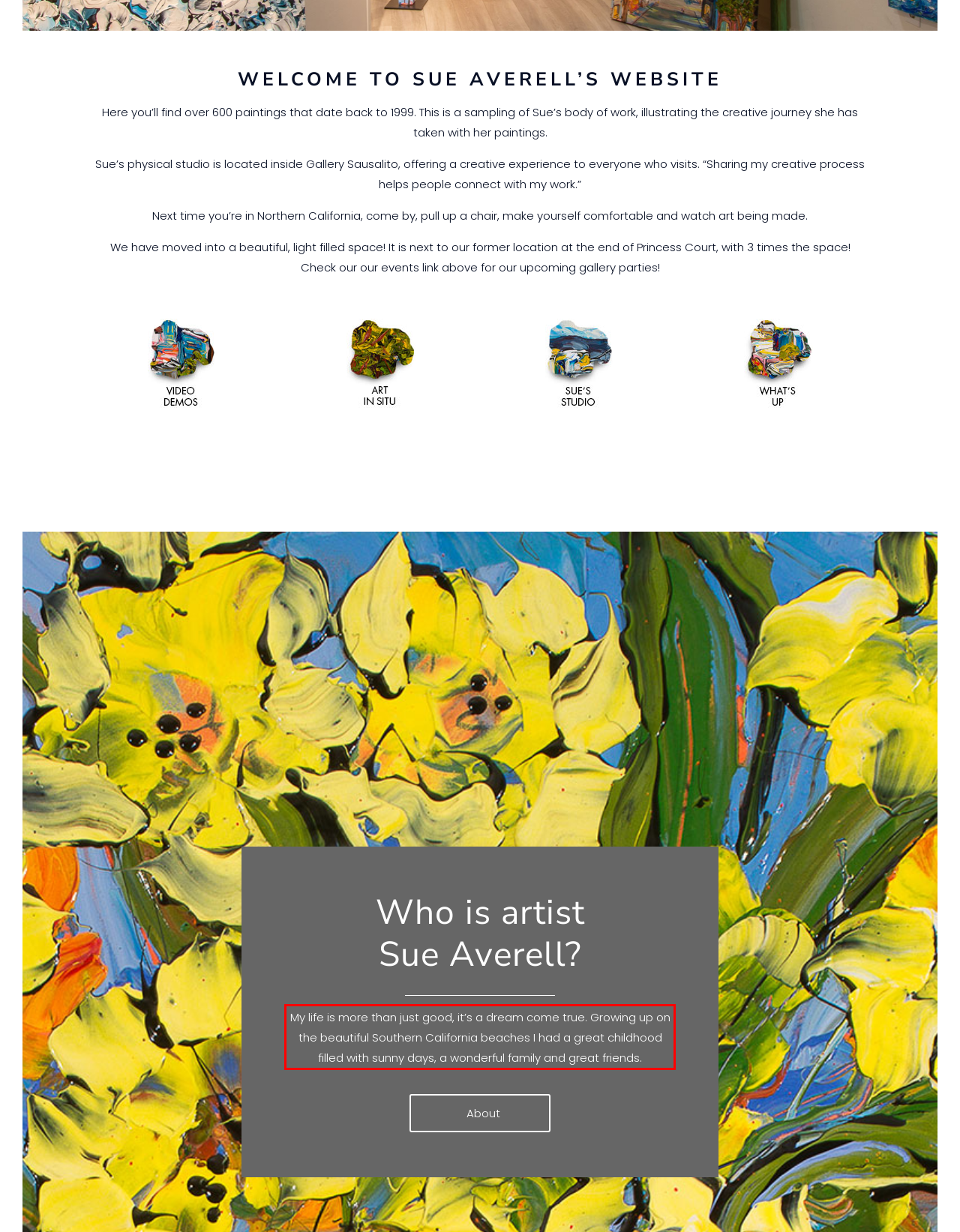You are given a screenshot with a red rectangle. Identify and extract the text within this red bounding box using OCR.

My life is more than just good, it’s a dream come true. Growing up on the beautiful Southern California beaches I had a great childhood filled with sunny days, a wonderful family and great friends.